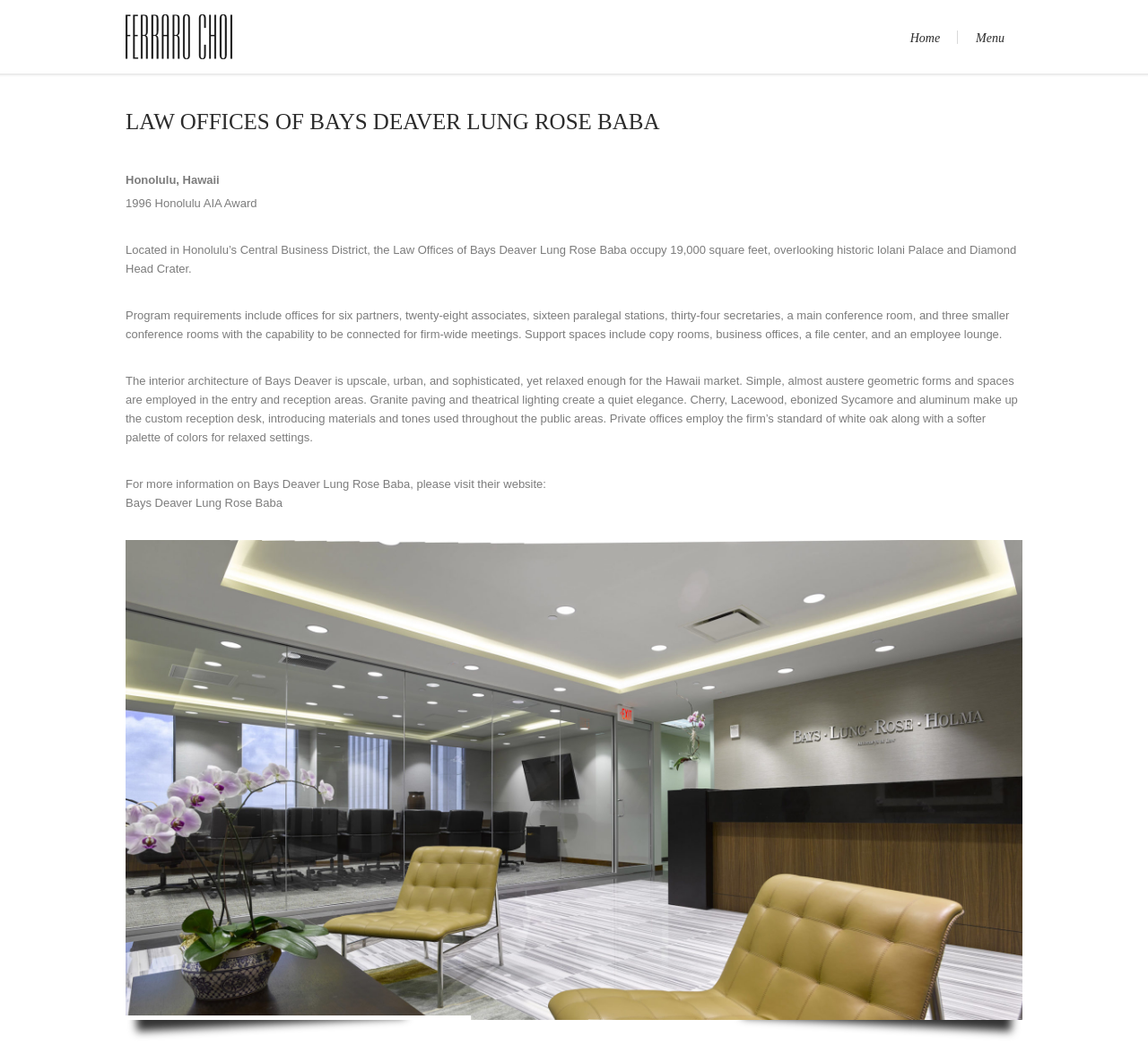Provide the bounding box coordinates of the HTML element described by the text: "alt="Logo"".

[0.109, 0.014, 0.202, 0.056]